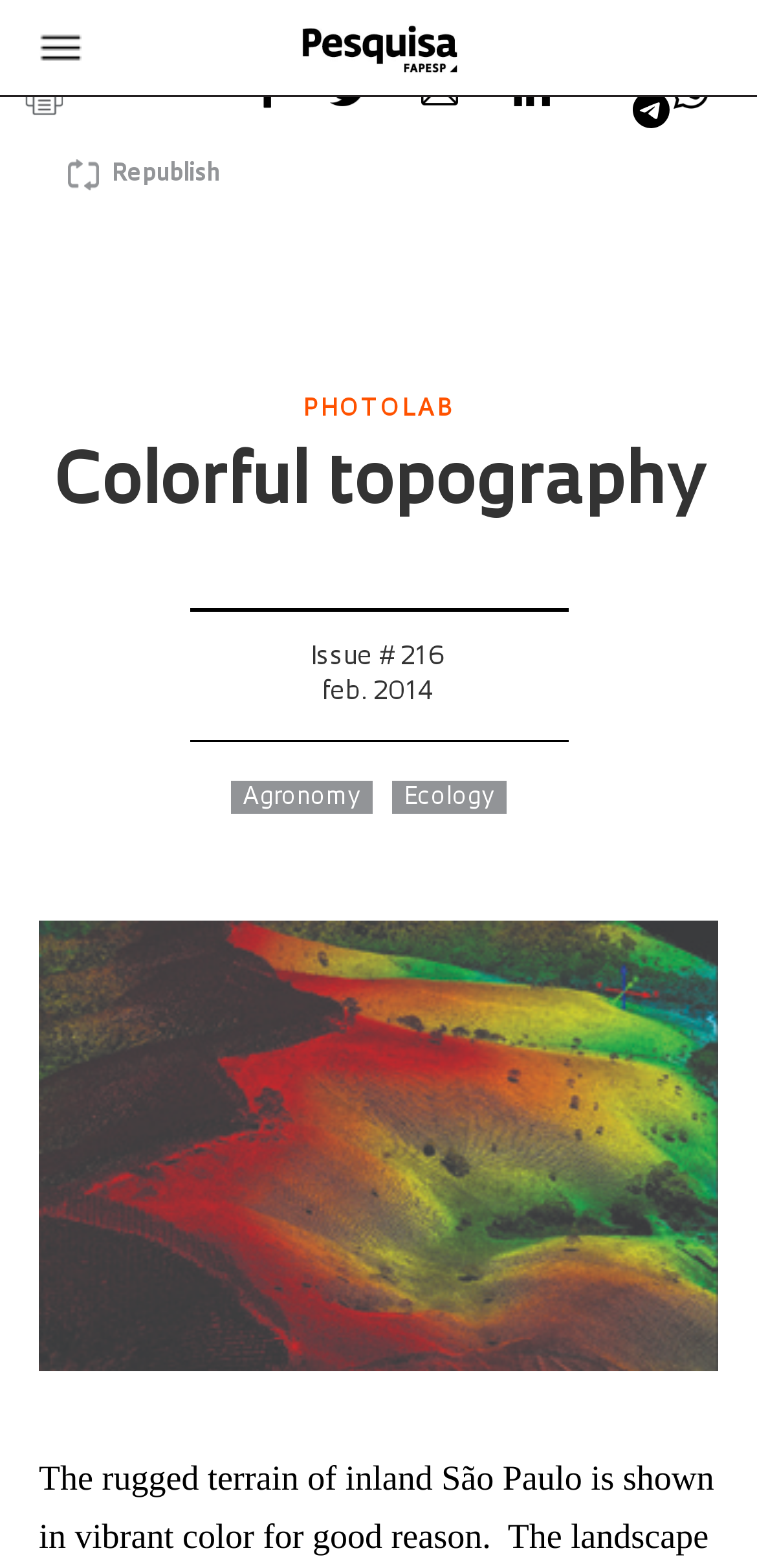Pinpoint the bounding box coordinates of the clickable element needed to complete the instruction: "View the issue #216 feb. 2014". The coordinates should be provided as four float numbers between 0 and 1: [left, top, right, bottom].

[0.41, 0.411, 0.59, 0.45]